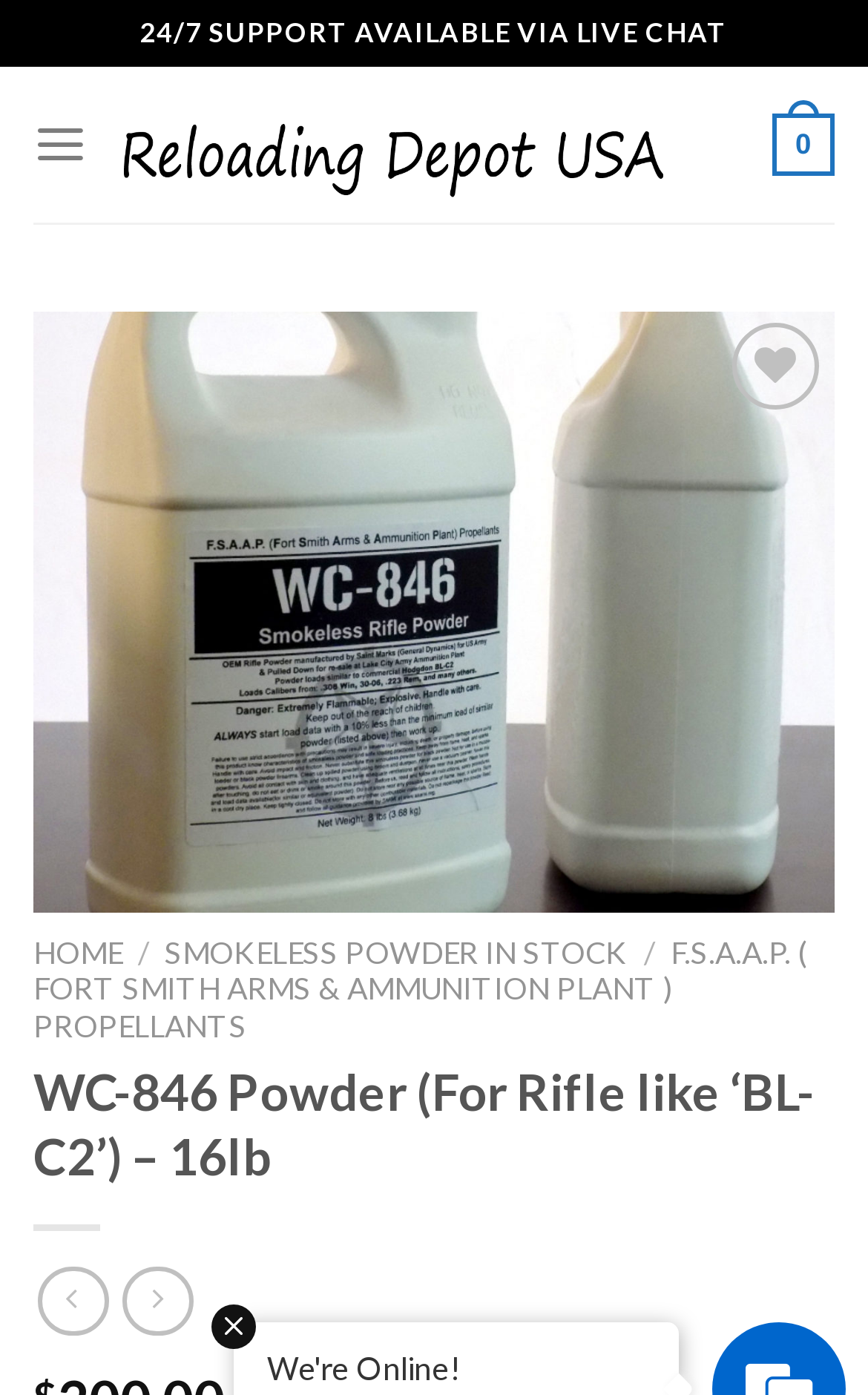Specify the bounding box coordinates of the area that needs to be clicked to achieve the following instruction: "Go to Reloading Depot USA homepage".

[0.139, 0.059, 0.78, 0.148]